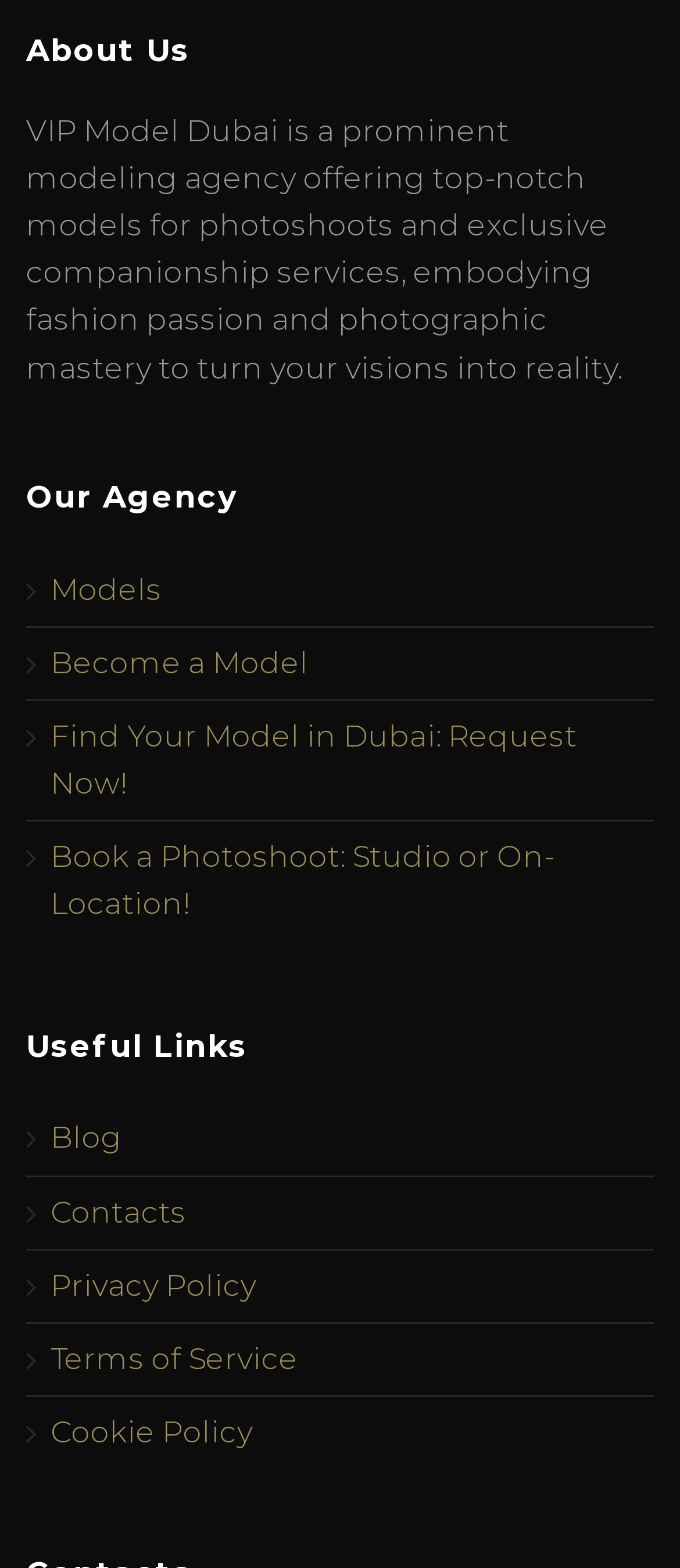Given the element description Cookie Policy, specify the bounding box coordinates of the corresponding UI element in the format (top-left x, top-left y, bottom-right x, bottom-right y). All values must be between 0 and 1.

[0.038, 0.891, 0.962, 0.937]